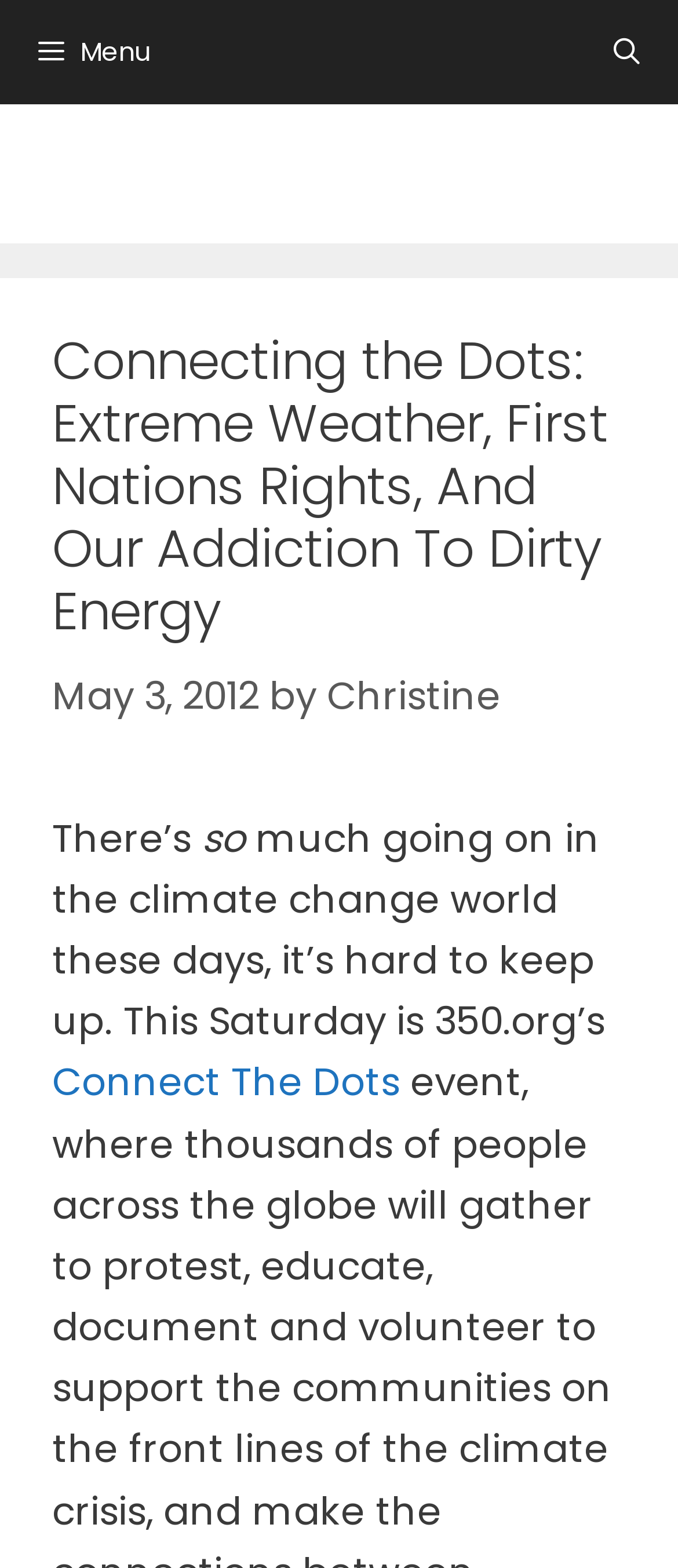Who is the author of the article?
Based on the screenshot, respond with a single word or phrase.

Christine